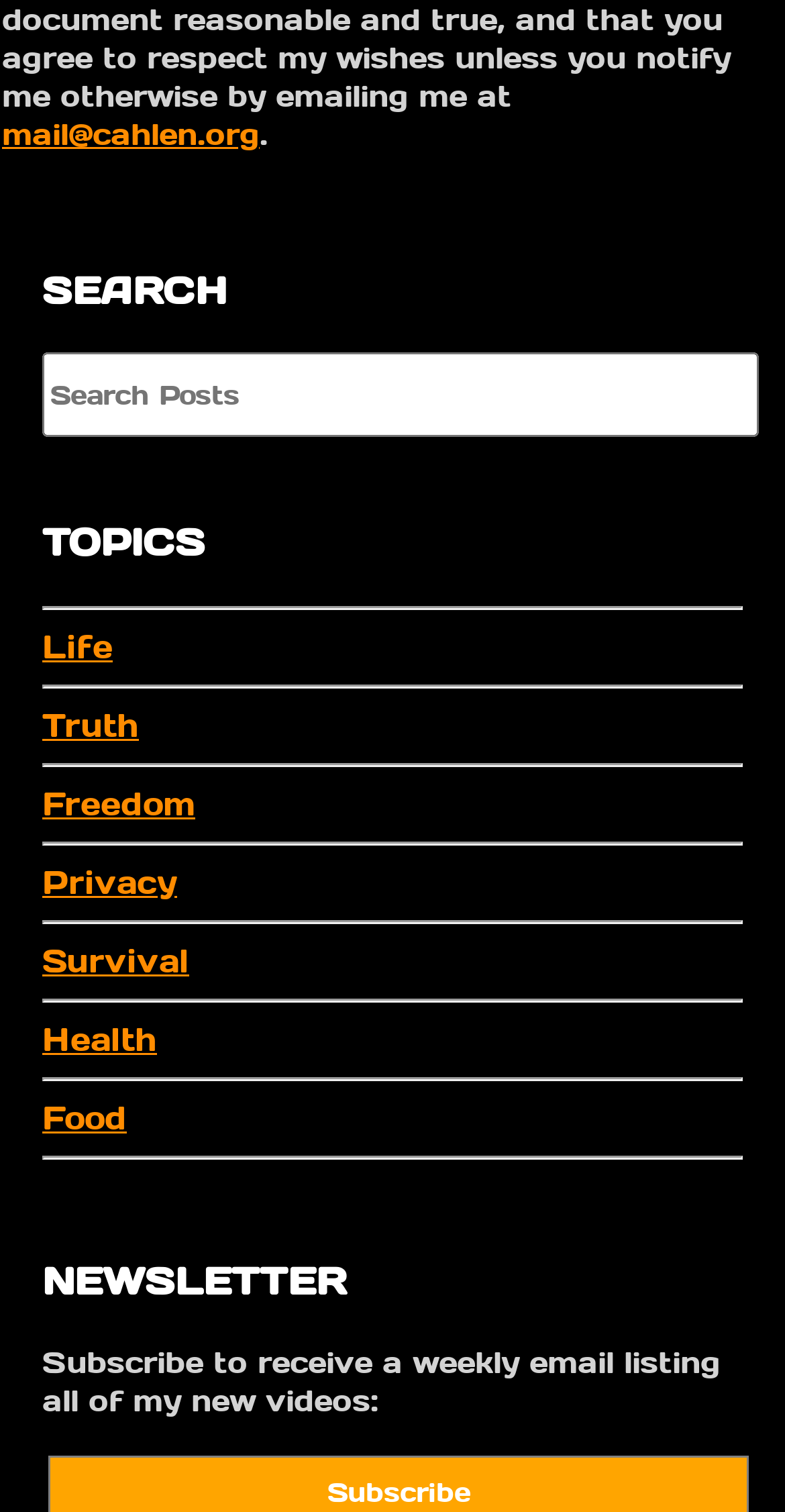Can you identify the bounding box coordinates of the clickable region needed to carry out this instruction: 'Click on the 'Home' link'? The coordinates should be four float numbers within the range of 0 to 1, stated as [left, top, right, bottom].

None